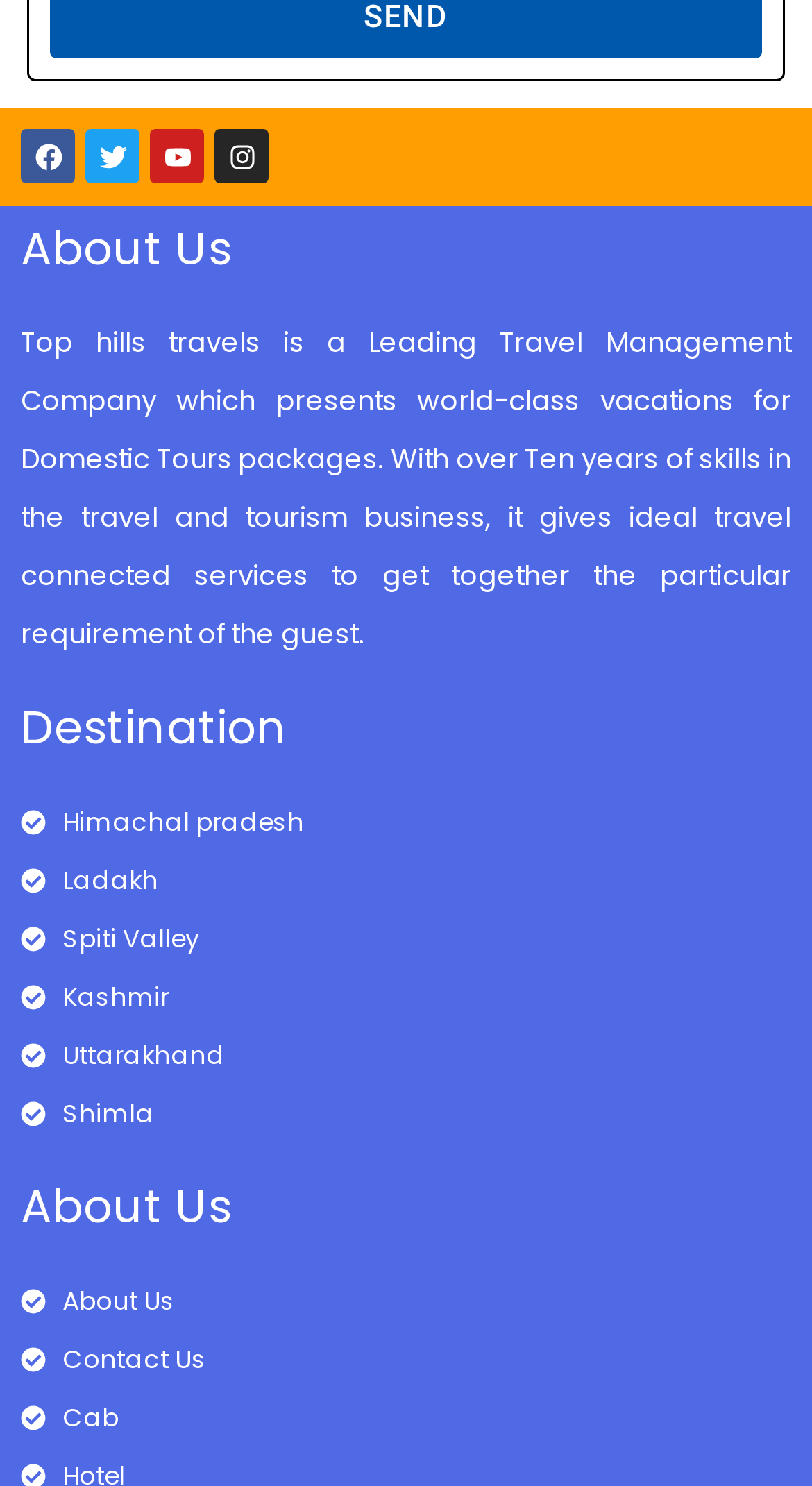Determine the bounding box coordinates of the clickable region to carry out the instruction: "View About Us page".

[0.026, 0.856, 0.974, 0.896]